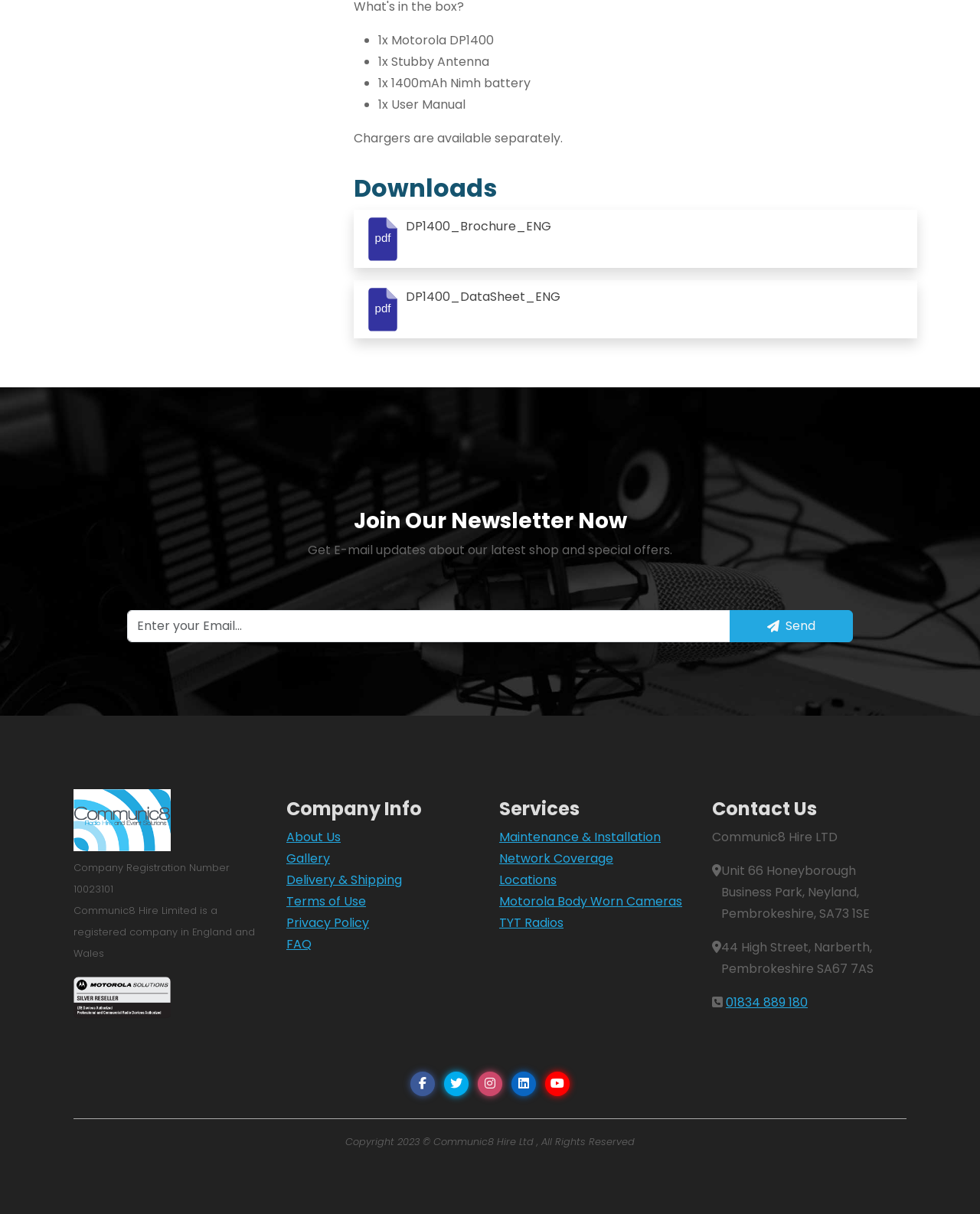Please specify the bounding box coordinates for the clickable region that will help you carry out the instruction: "Get E-mail updates about our latest shop and special offers".

[0.314, 0.446, 0.686, 0.46]